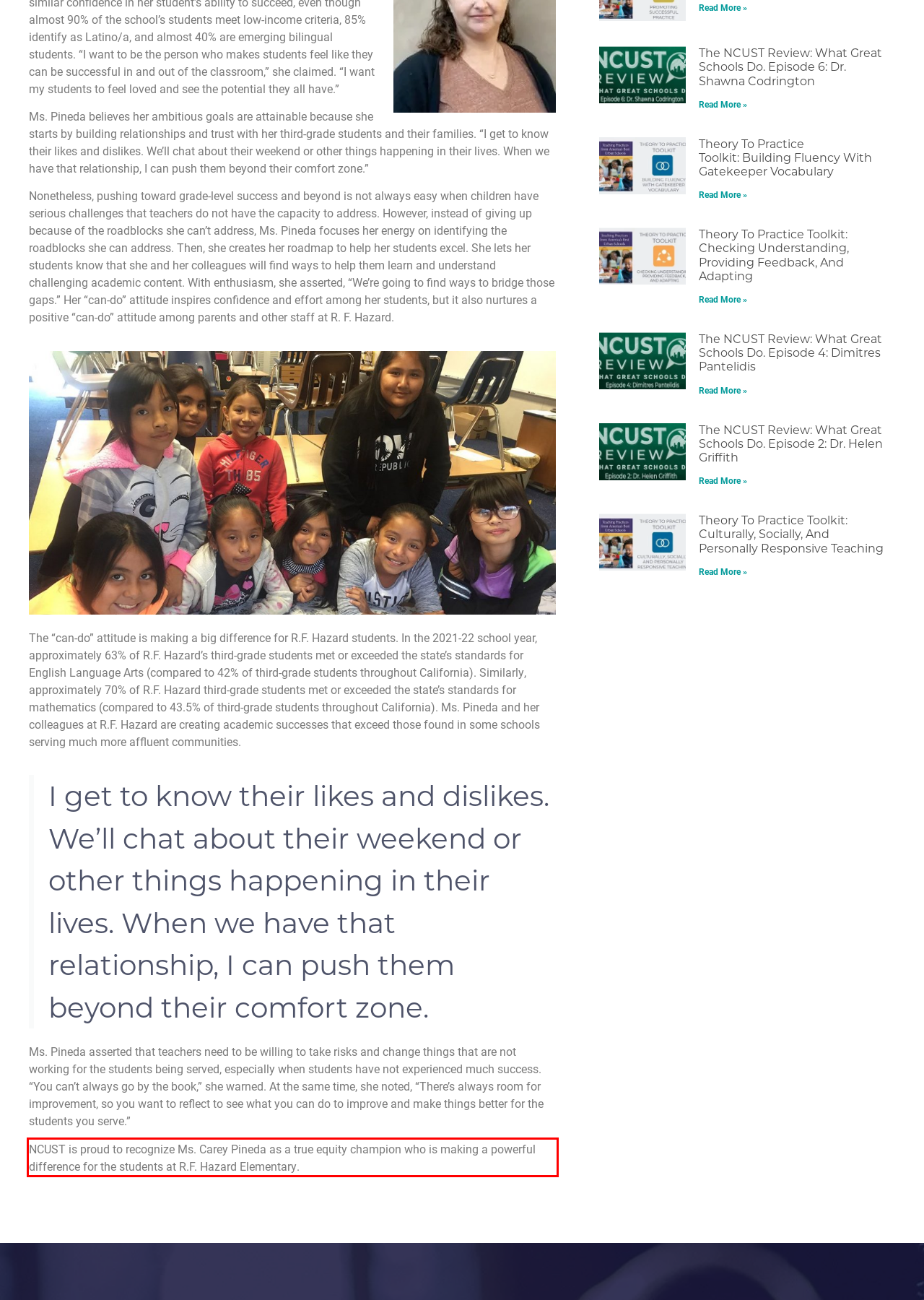Analyze the webpage screenshot and use OCR to recognize the text content in the red bounding box.

NCUST is proud to recognize Ms. Carey Pineda as a true equity champion who is making a powerful difference for the students at R.F. Hazard Elementary.